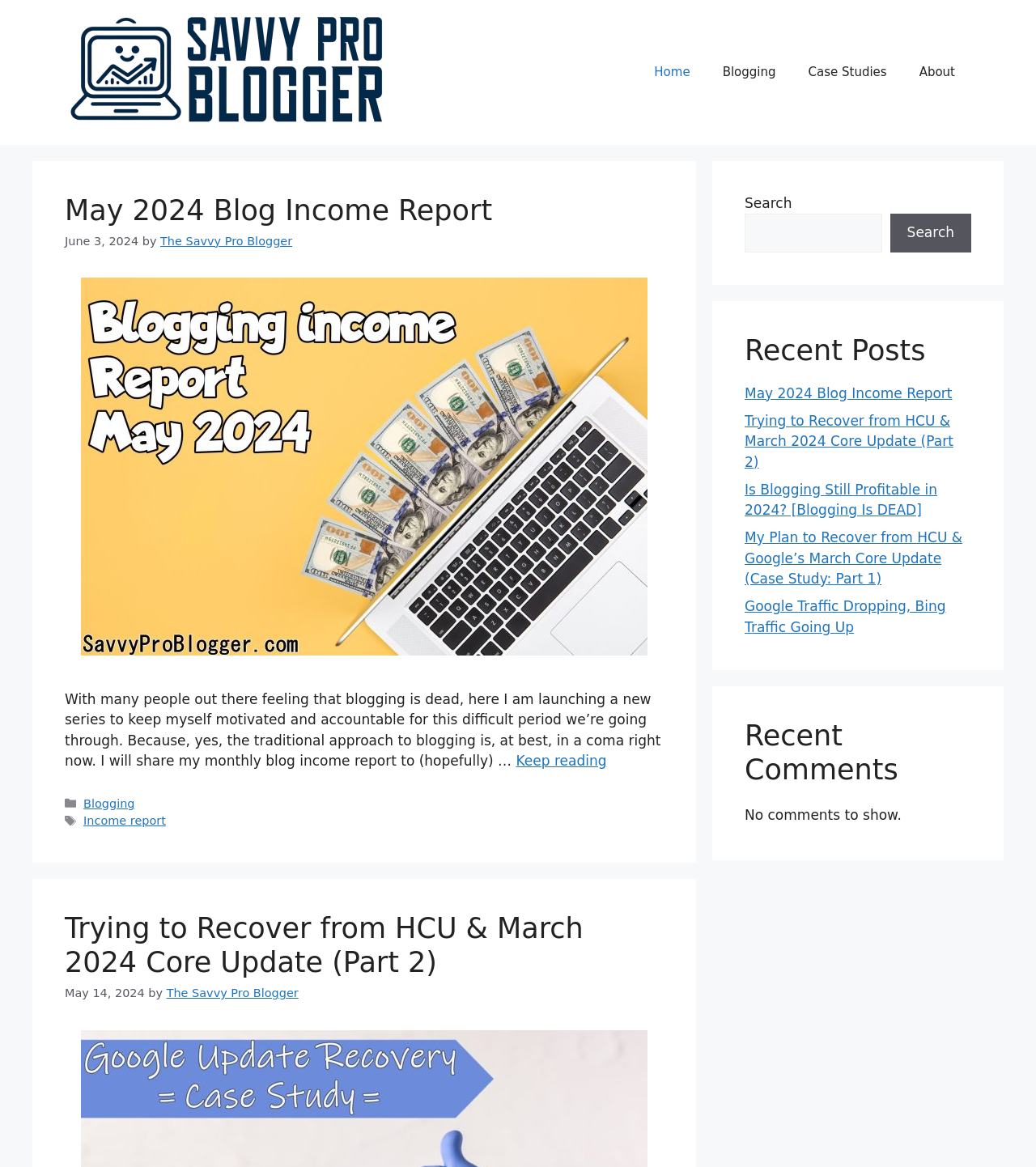Determine the bounding box for the UI element that matches this description: "May 2024 Blog Income Report".

[0.062, 0.166, 0.475, 0.194]